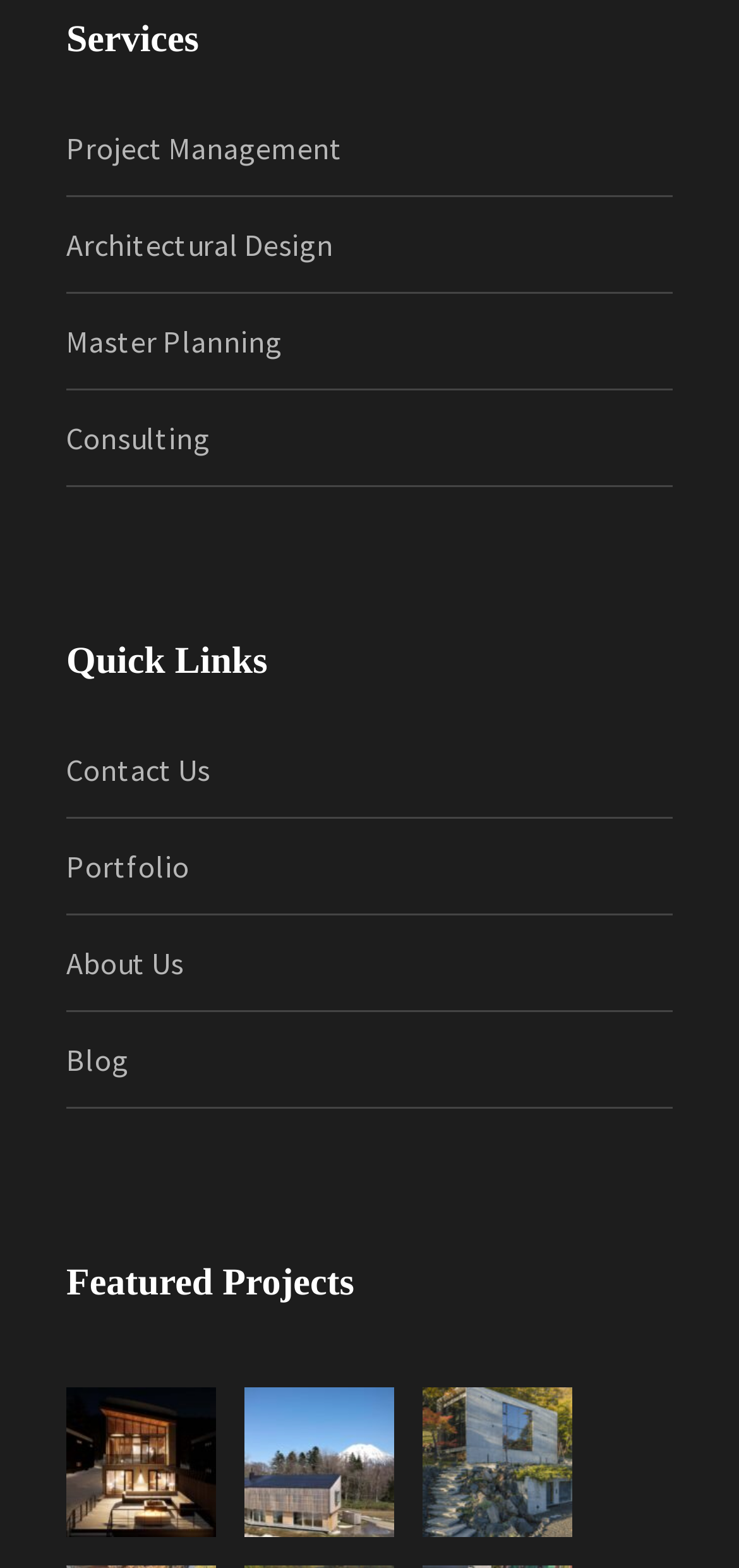What is the position of the 'About Us' link?
Look at the image and answer the question using a single word or phrase.

Below 'Portfolio'